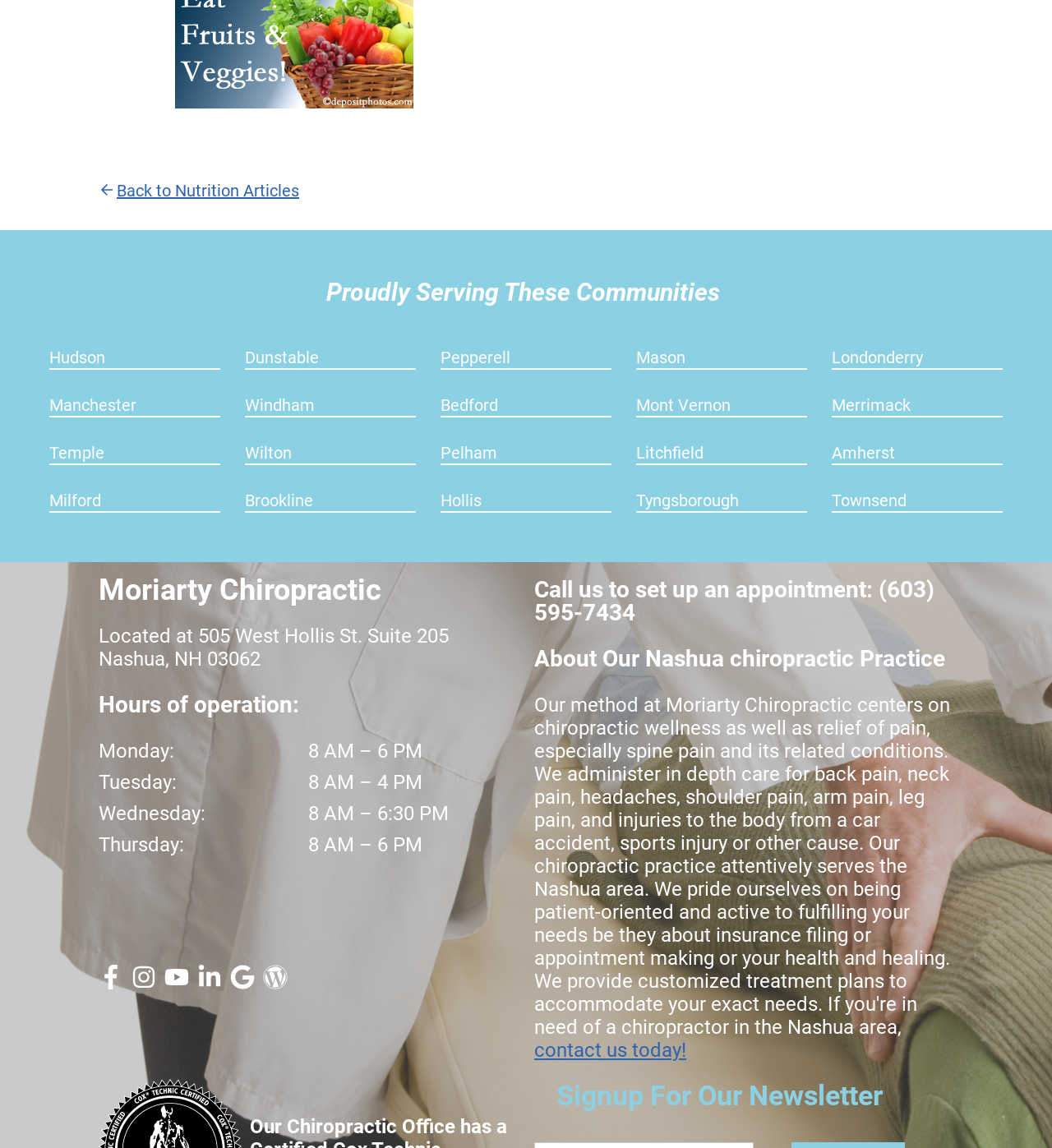Please identify the bounding box coordinates of the clickable area that will allow you to execute the instruction: "Visit Hudson".

[0.047, 0.303, 0.1, 0.32]